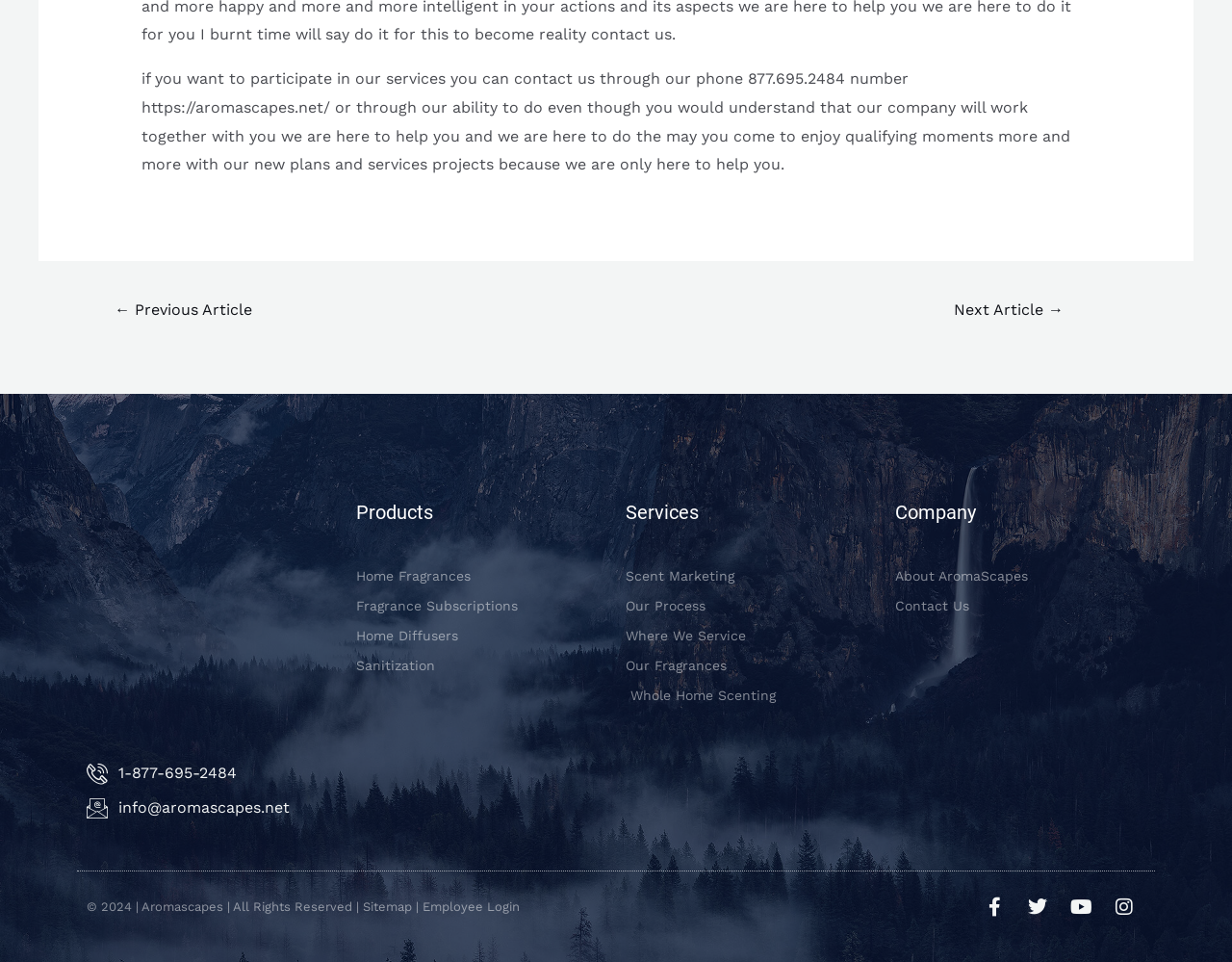Answer the question below in one word or phrase:
What social media platforms does AromaScapes have?

Facebook, Twitter, Youtube, Instagram